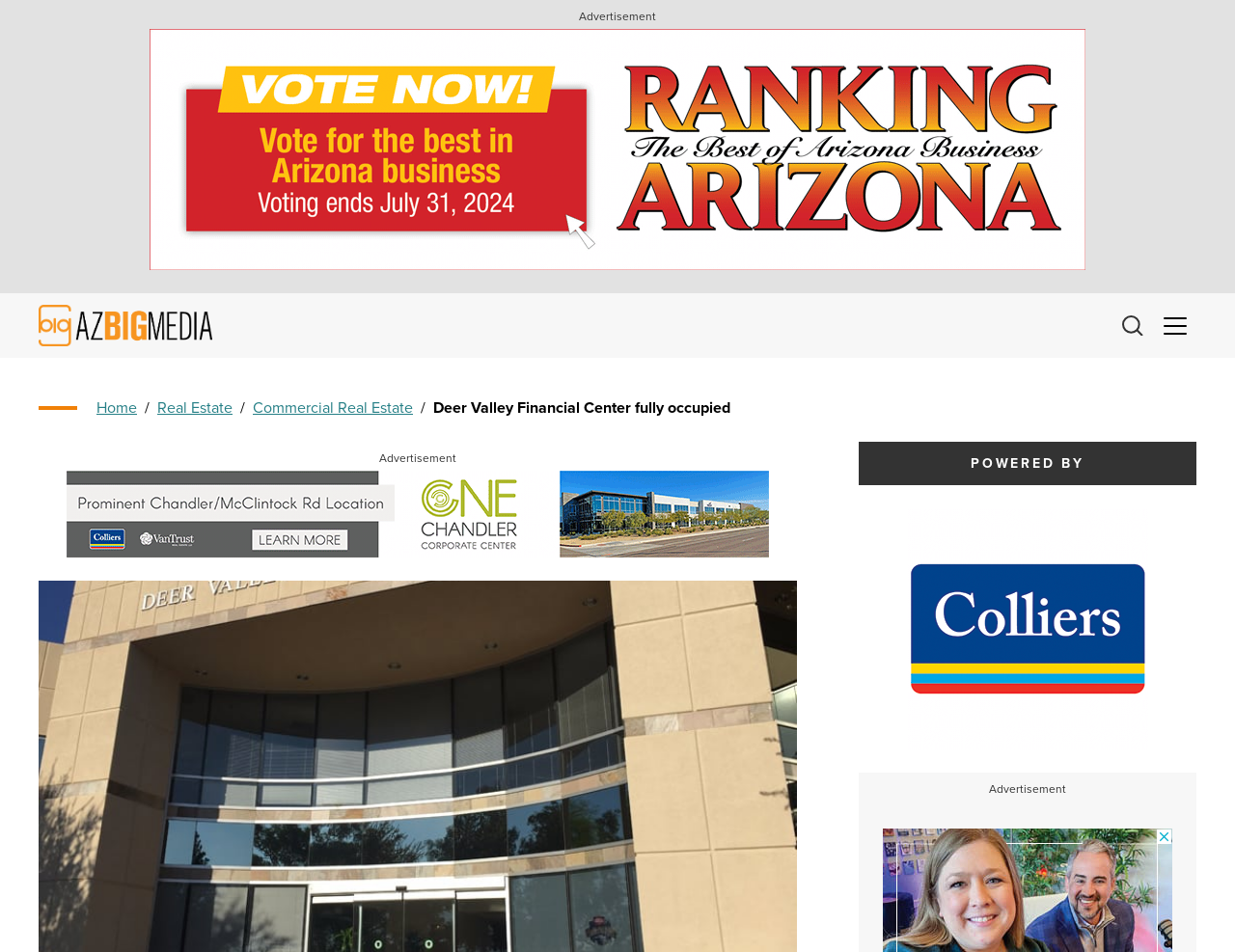Could you please study the image and provide a detailed answer to the question:
What is the name of the office complex?

I found the answer by looking at the StaticText element with the text 'Deer Valley Financial Center fully occupied' which is likely to be the title of the article, and then extracted the name of the office complex from it.